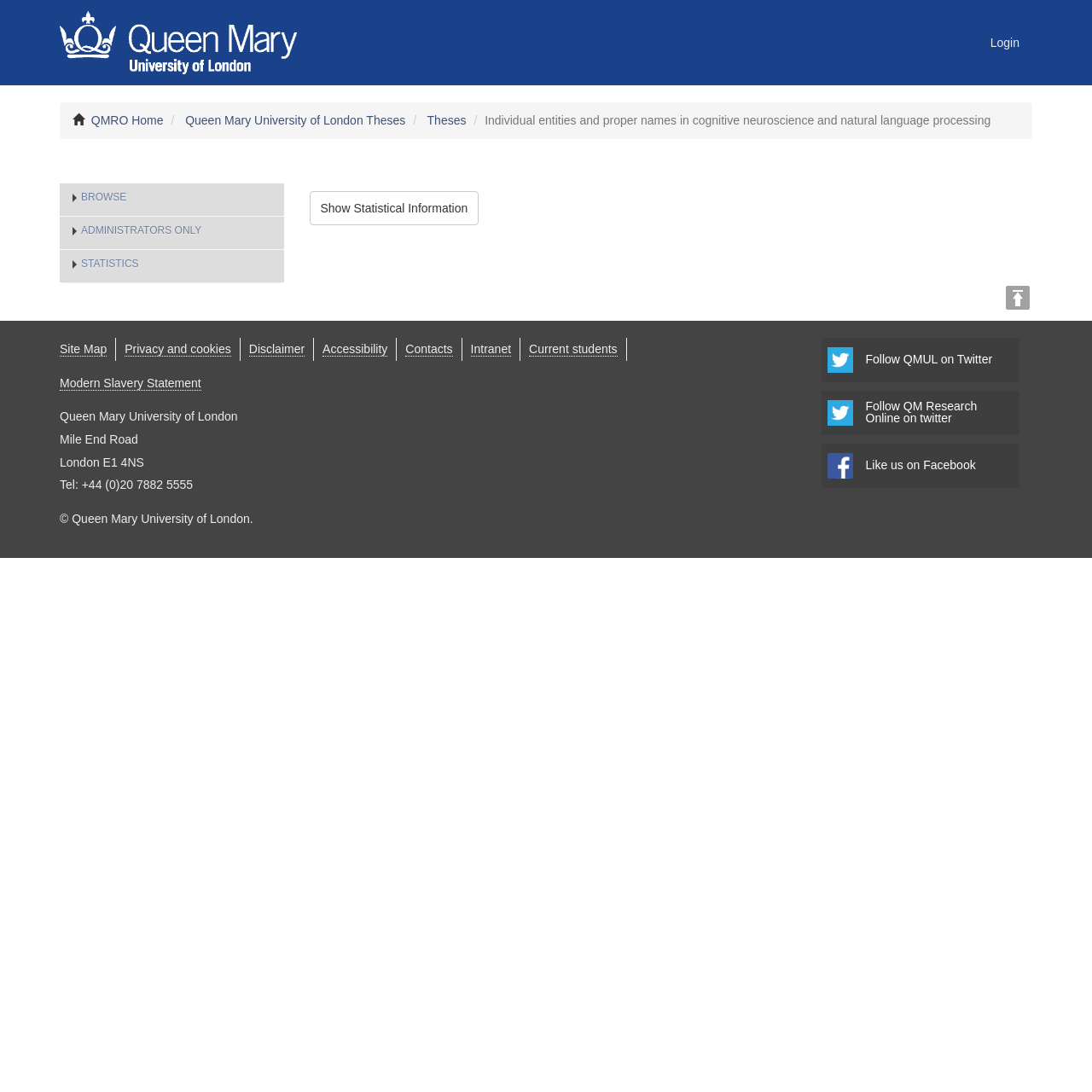Offer a comprehensive description of the webpage’s content and structure.

This webpage appears to be a university webpage, specifically from Queen Mary University of London, with a focus on theses and research. 

At the top left, there is a small image and a link. To the right of these, there is a login link. 

Below this, there are several links to different sections of the university's website, including the QMRO Home, Queen Mary University of London Theses, and Theses. 

The main title of the webpage, "Individual entities and proper names in cognitive neuroscience and natural language processing", is displayed prominently below these links. 

On the left side of the page, there are three headings: BROWSE, ADMINISTRATORS ONLY, and STATISTICS. Below the STATISTICS heading, there is a link to show statistical information. 

At the bottom of the page, there are several links to social media platforms, including Twitter and Facebook, as well as links to the site map, privacy and cookies, disclaimer, accessibility, contacts, intranet, and current students. 

There is also a section with the university's address, phone number, and copyright information.